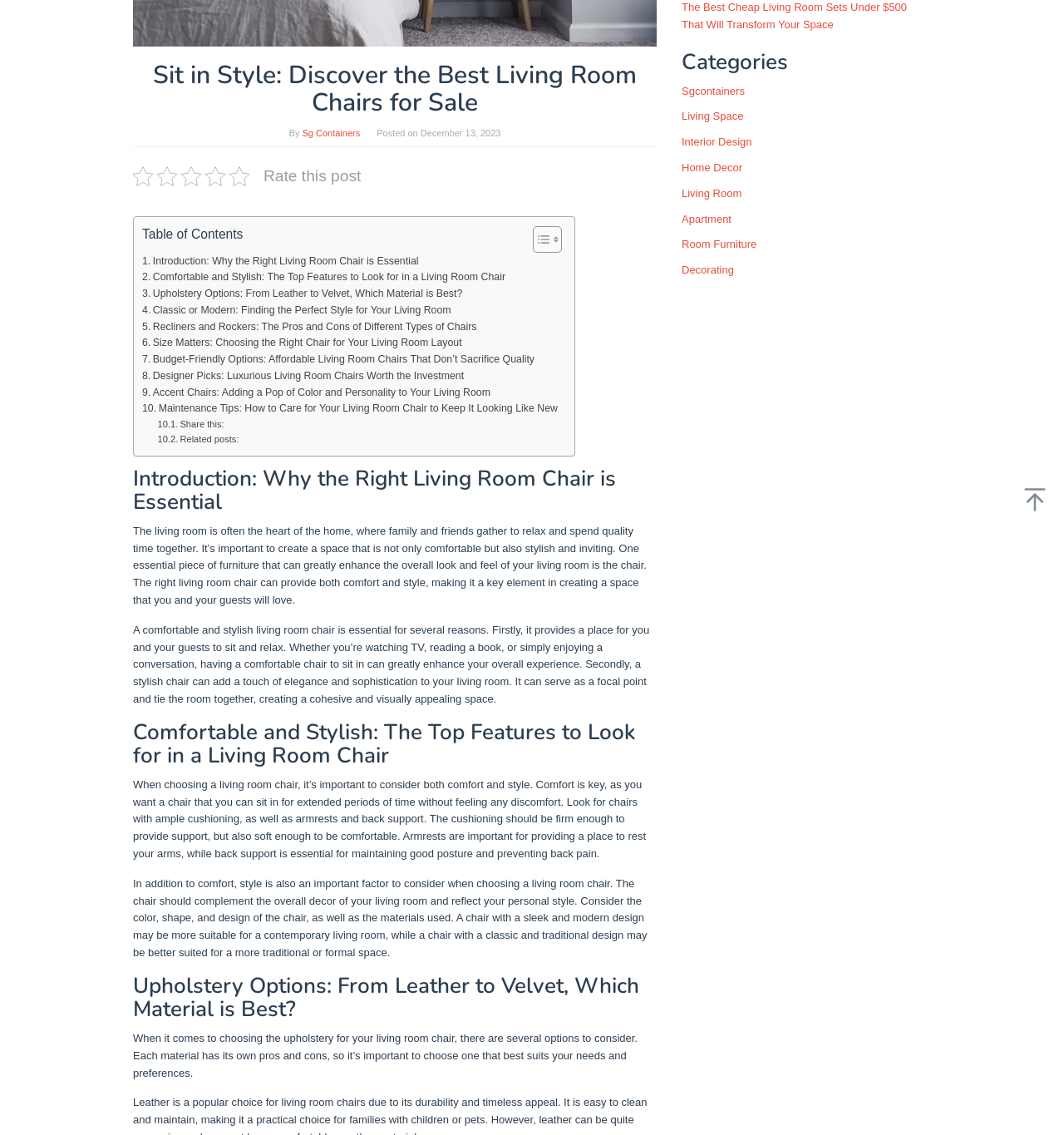Using the description "Sgcontainers", predict the bounding box of the relevant HTML element.

[0.641, 0.074, 0.7, 0.085]